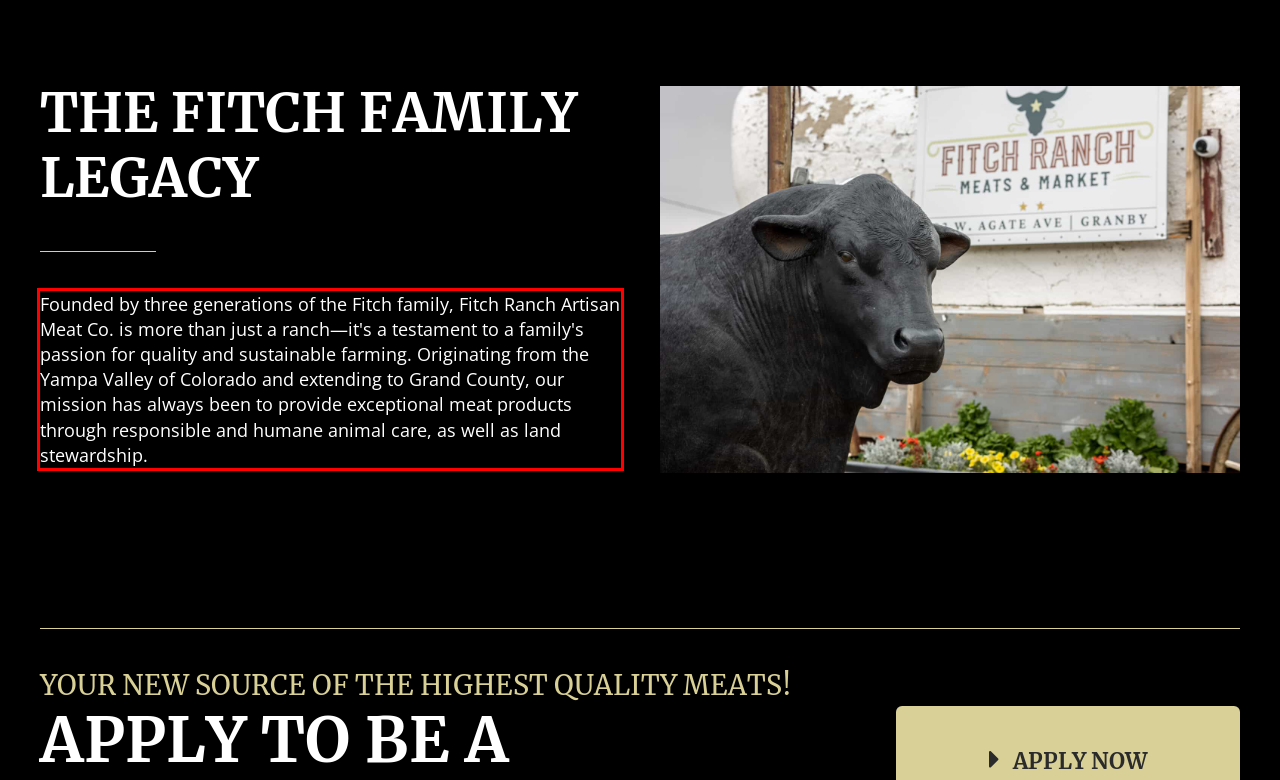You have a screenshot of a webpage with a red bounding box. Use OCR to generate the text contained within this red rectangle.

Founded by three generations of the Fitch family, Fitch Ranch Artisan Meat Co. is more than just a ranch—it's a testament to a family's passion for quality and sustainable farming. Originating from the Yampa Valley of Colorado and extending to Grand County, our mission has always been to provide exceptional meat products through responsible and humane animal care, as well as land stewardship.